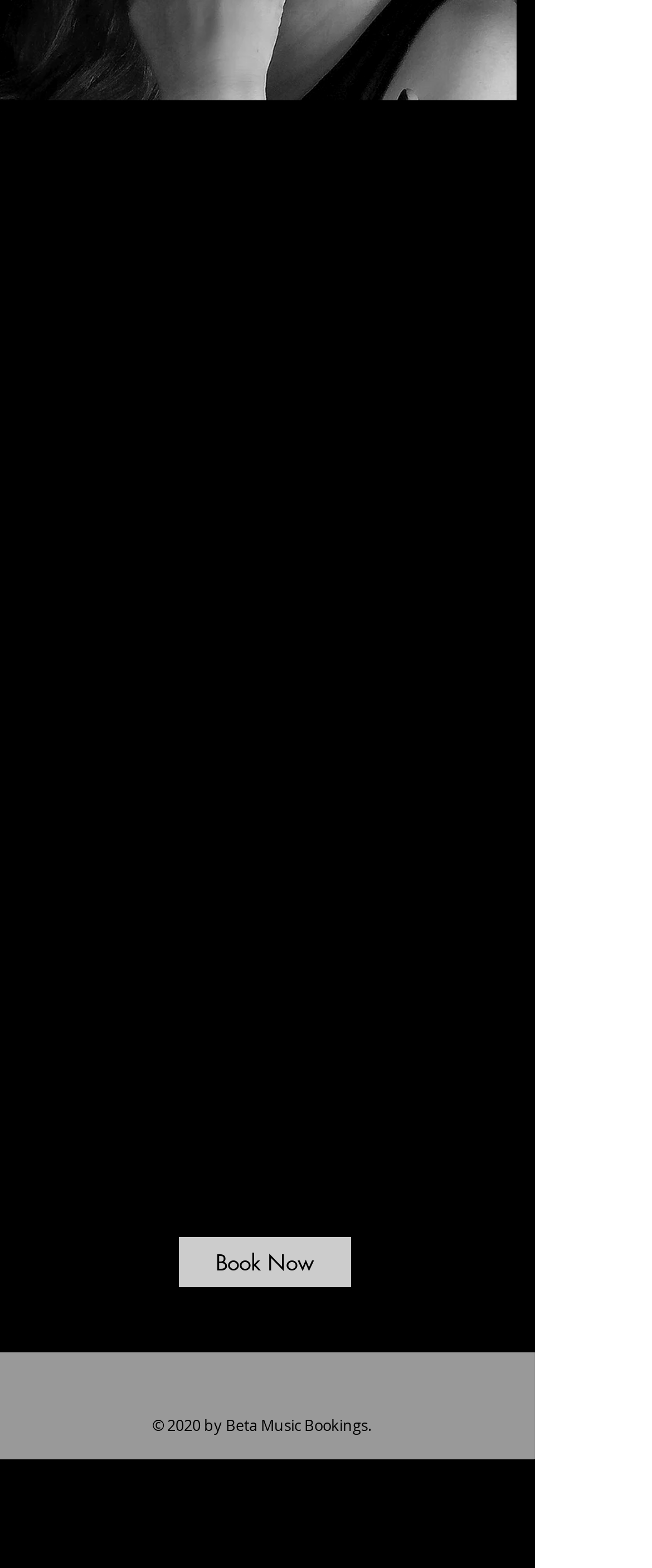Respond with a single word or phrase to the following question:
What is the name of the music platform embedded?

SoundCloud